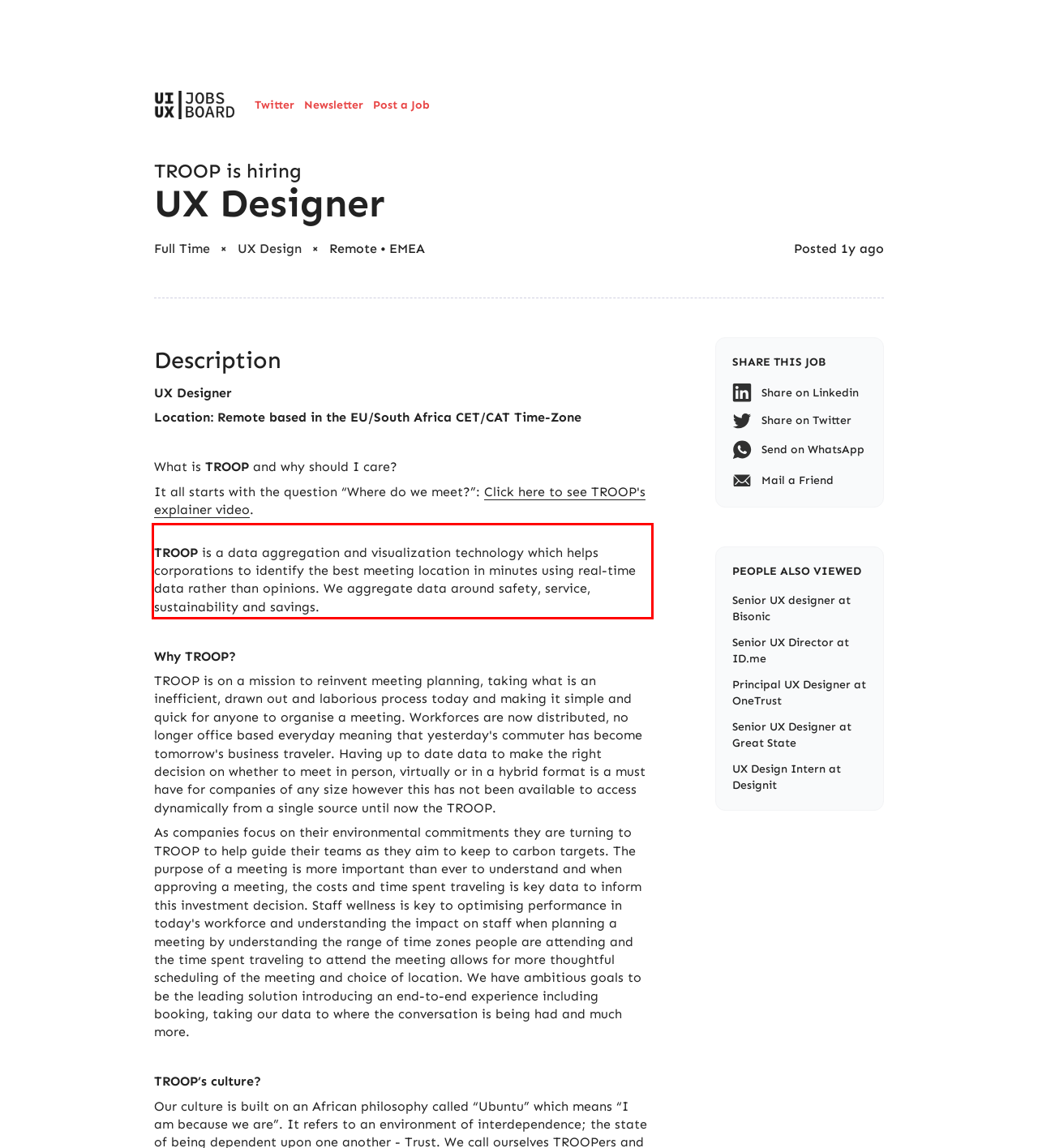Inspect the webpage screenshot that has a red bounding box and use OCR technology to read and display the text inside the red bounding box.

TROOP is a data aggregation and visualization technology which helps corporations to identify the best meeting location in minutes using real-time data rather than opinions. We aggregate data around safety, service, sustainability and savings.